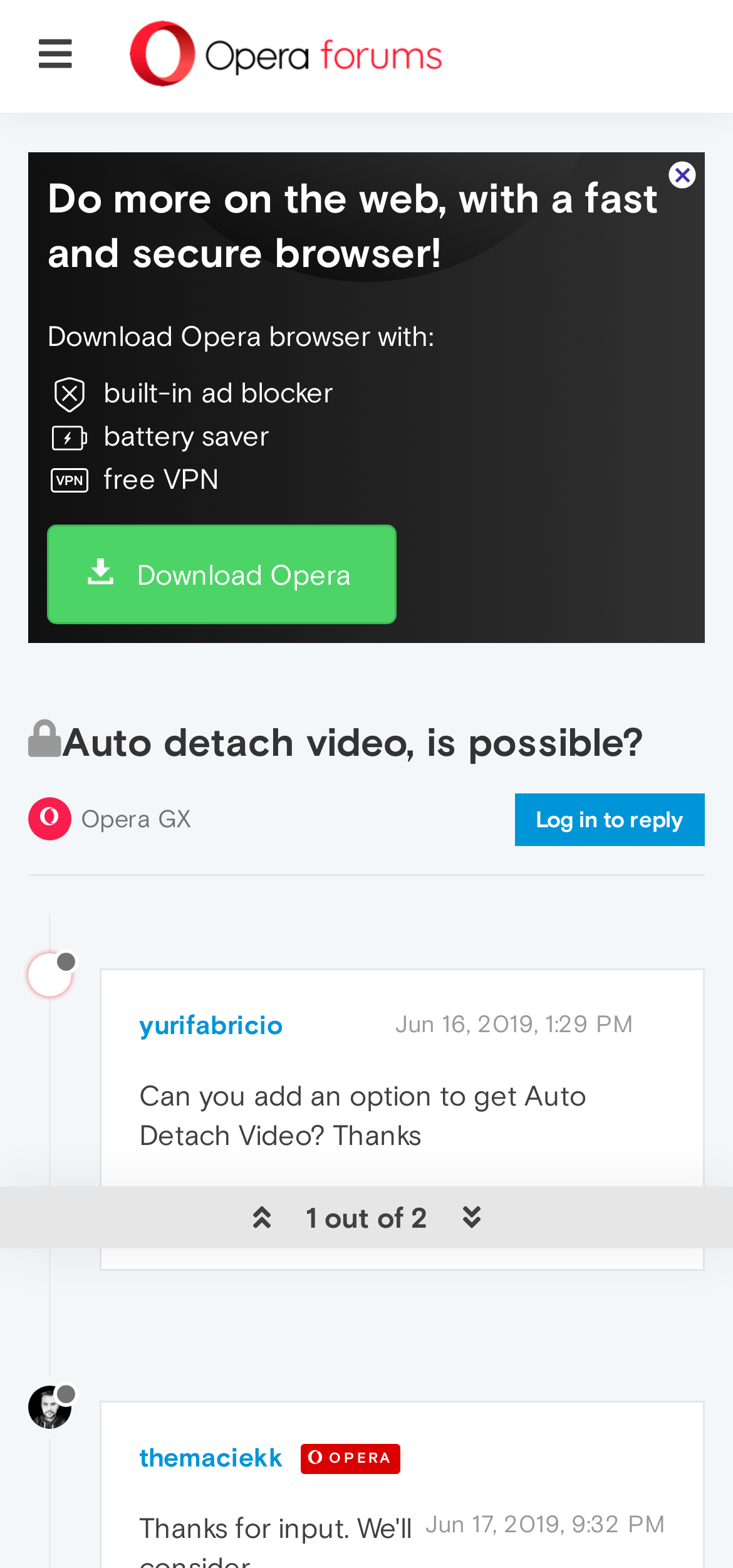Determine the bounding box coordinates of the section I need to click to execute the following instruction: "View the post of yurifabricio". Provide the coordinates as four float numbers between 0 and 1, i.e., [left, top, right, bottom].

[0.19, 0.644, 0.387, 0.663]